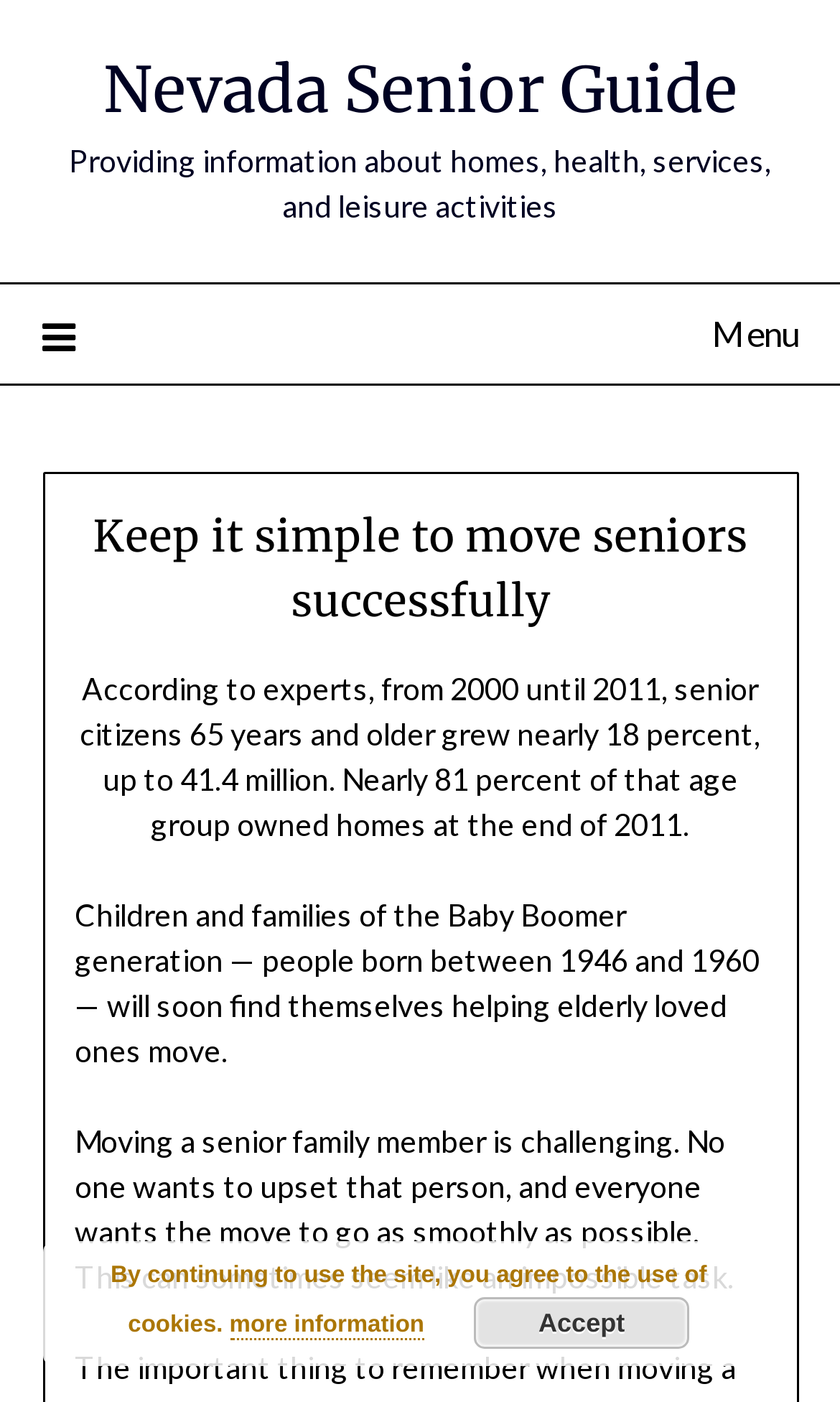Find the headline of the webpage and generate its text content.

Keep it simple to move seniors successfully